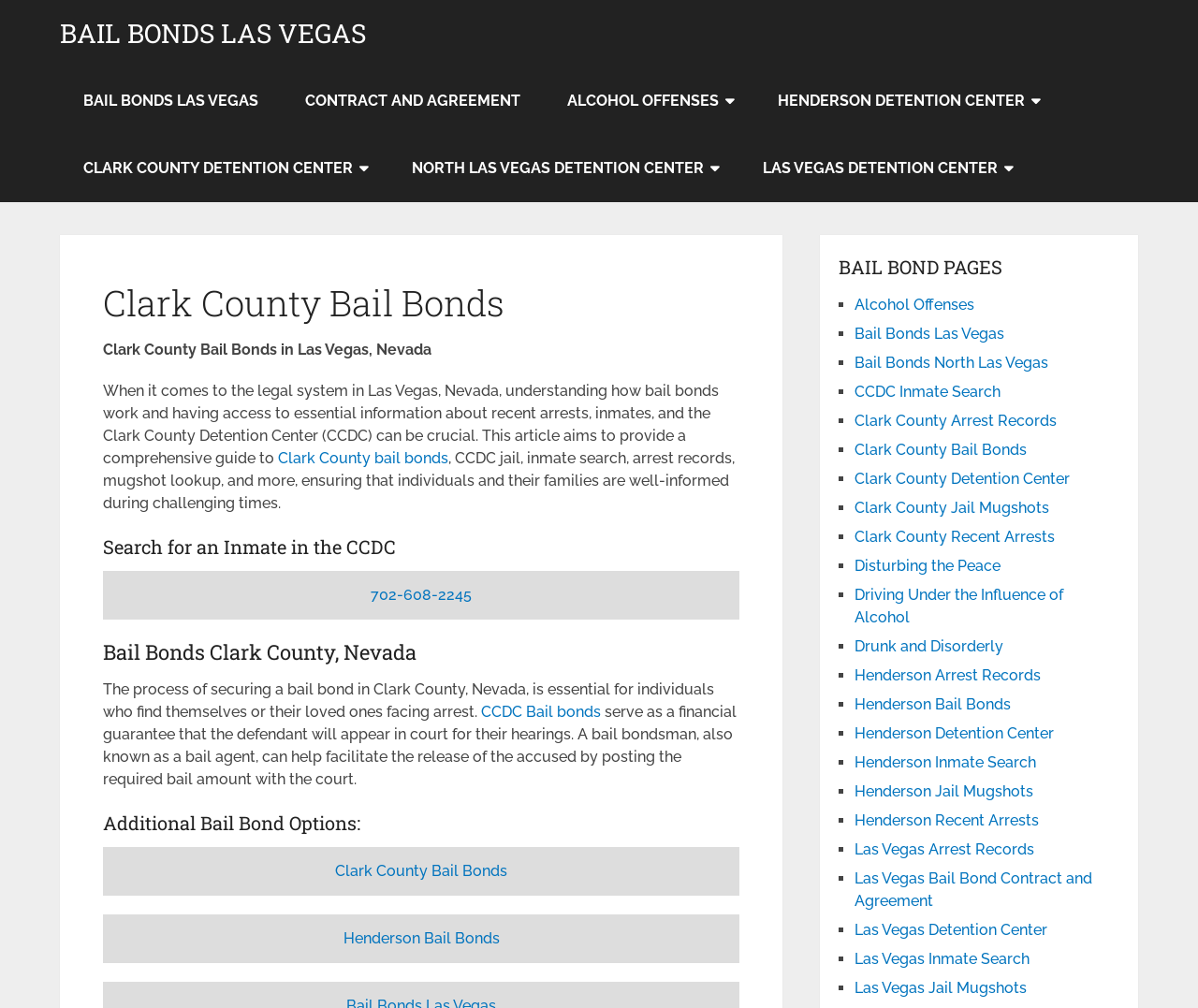Locate the bounding box coordinates of the element that should be clicked to fulfill the instruction: "Search for an inmate in the CCDC".

[0.086, 0.529, 0.617, 0.555]